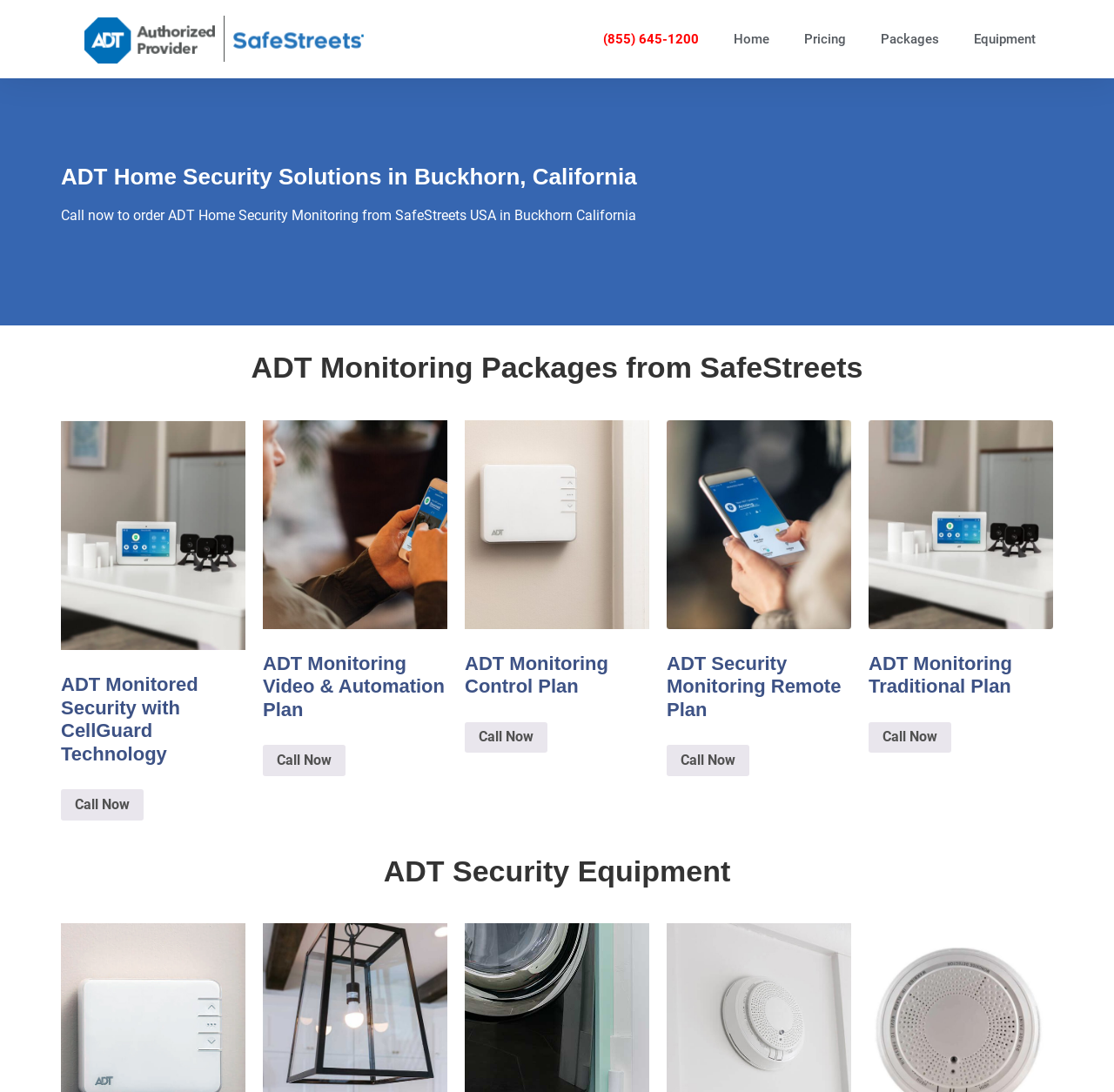Extract the main title from the webpage and generate its text.

ADT Home Security Solutions in Buckhorn, California